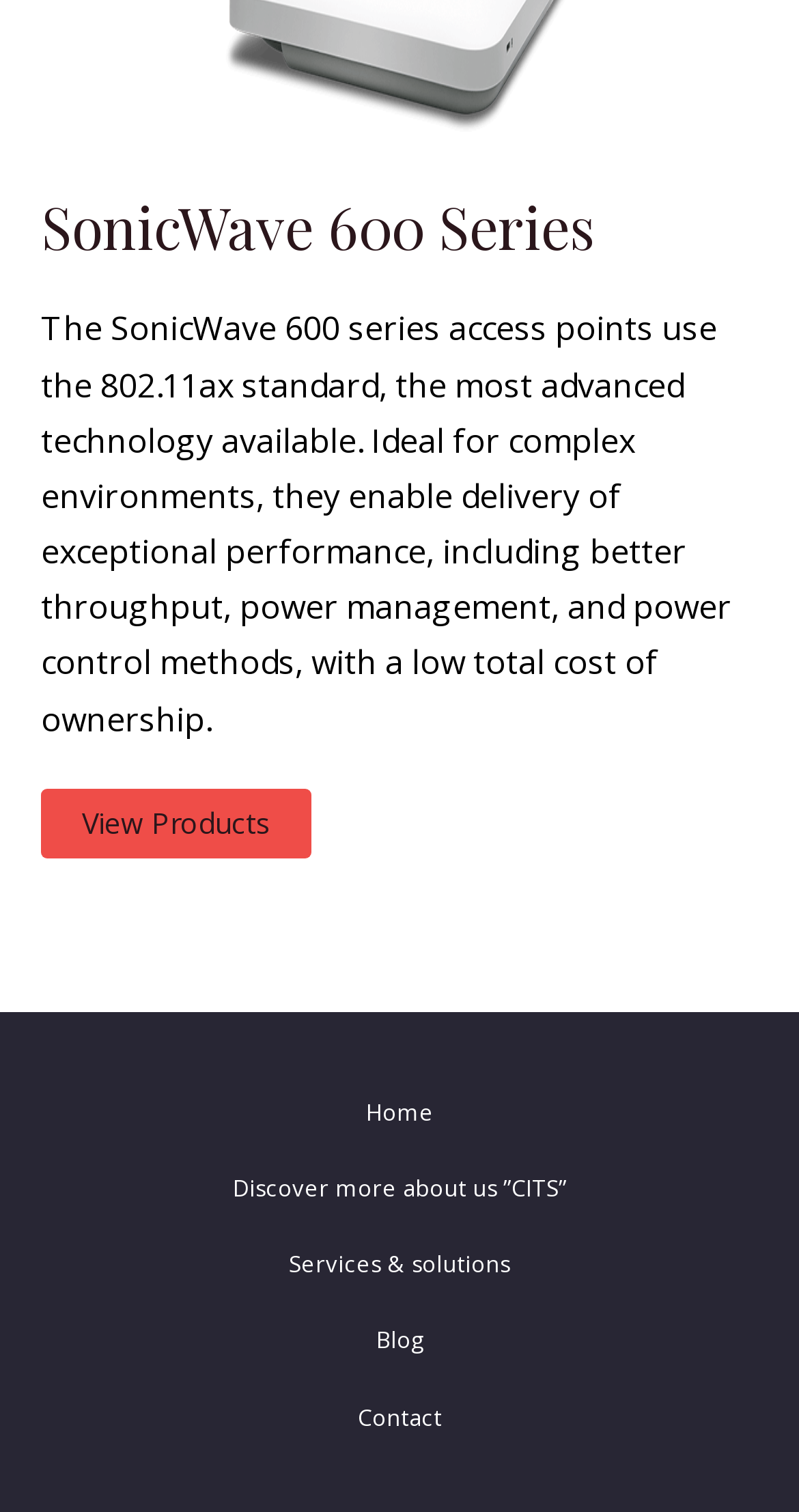Where can I find more information about the company?
Answer the question with a detailed explanation, including all necessary information.

The answer can be found in the navigation section of the webpage, where there is a link 'Discover more about us 'CITS'' which suggests that it leads to more information about the company.